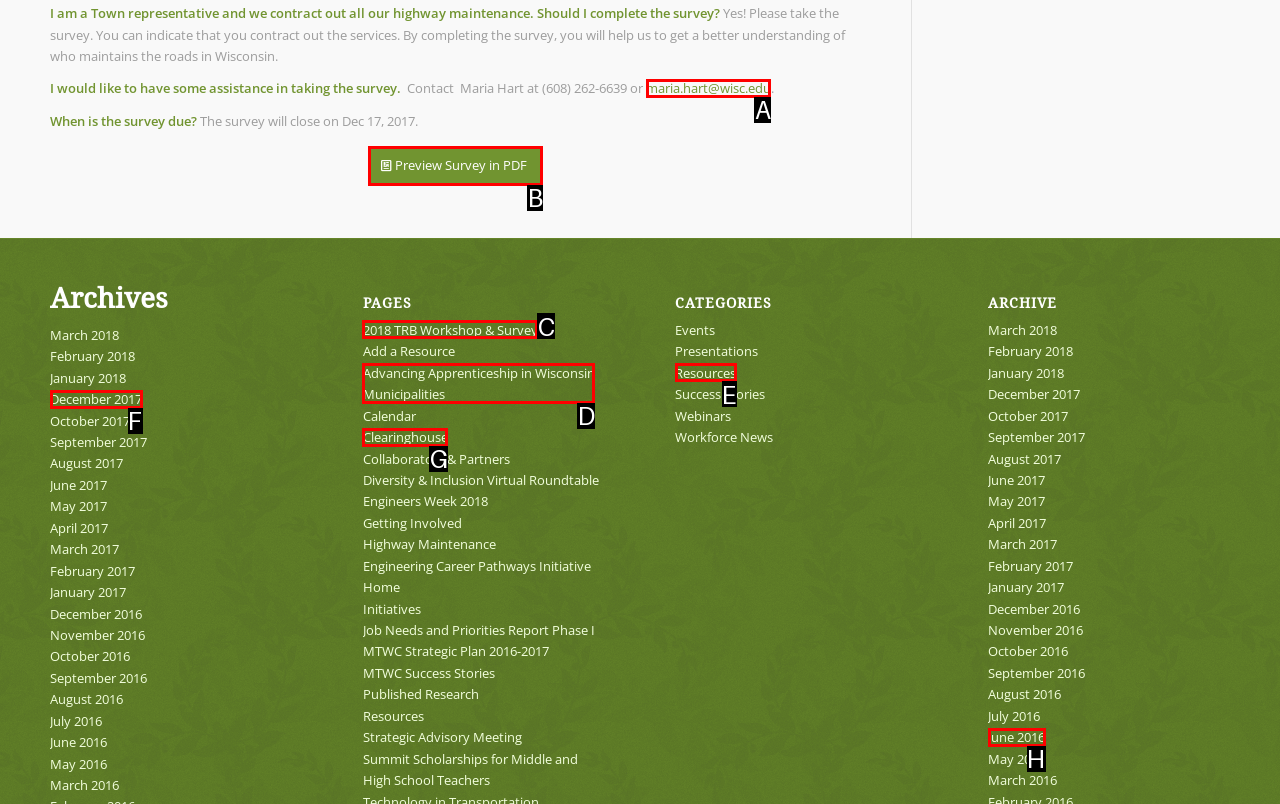Select the letter of the UI element that matches this task: Contact Maria Hart at (608) 262-6639 or via email
Provide the answer as the letter of the correct choice.

A